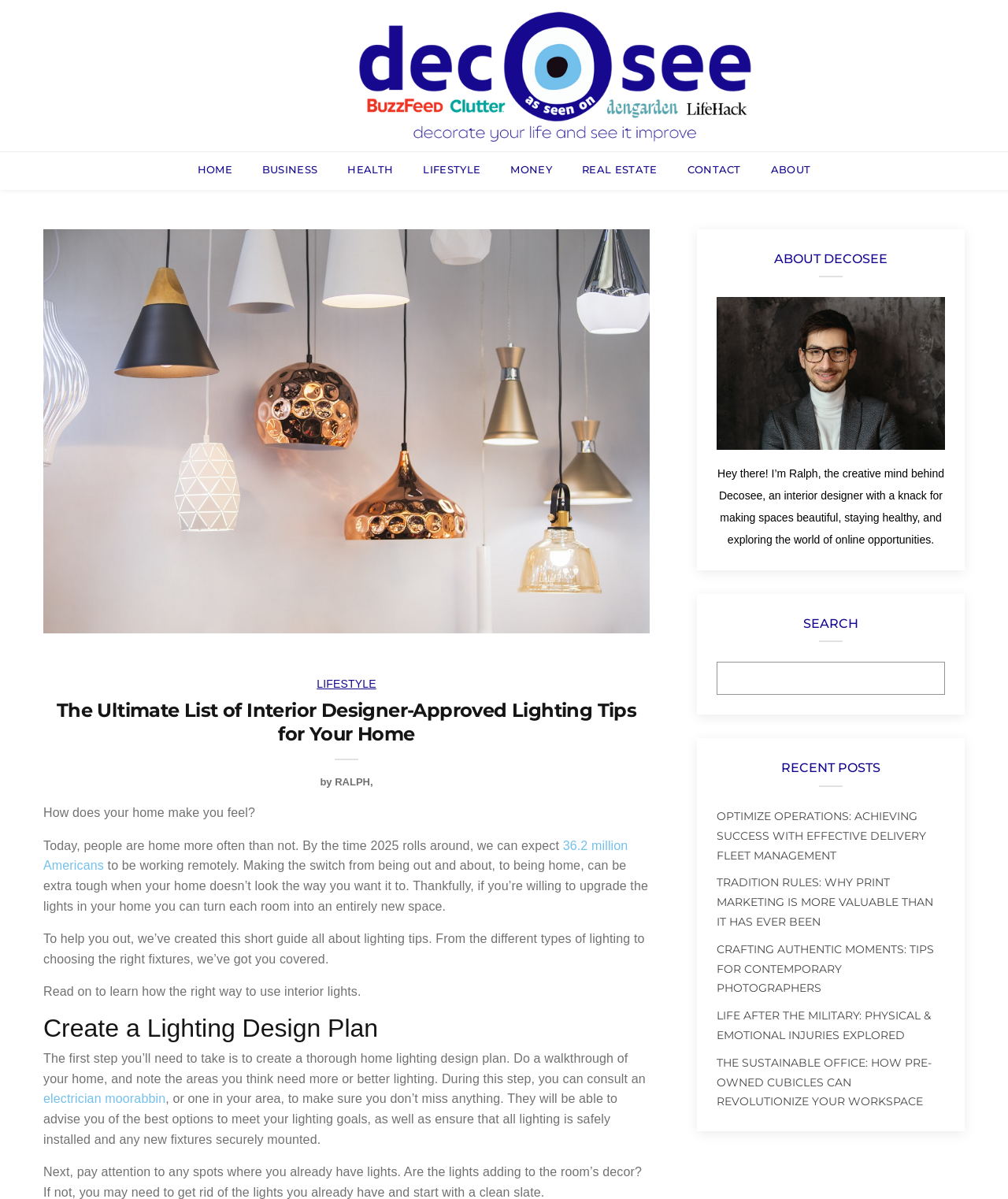Based on the element description Real Estate, identify the bounding box coordinates for the UI element. The coordinates should be in the format (top-left x, top-left y, bottom-right x, bottom-right y) and within the 0 to 1 range.

[0.577, 0.135, 0.652, 0.148]